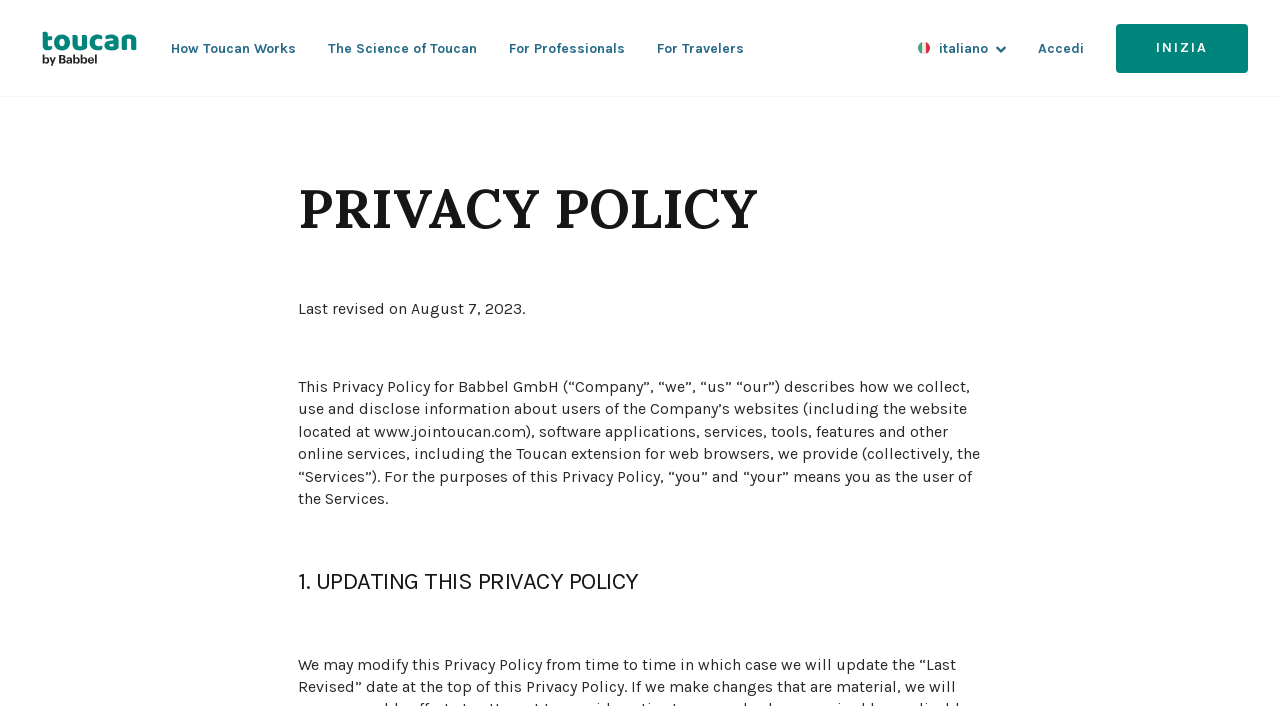Using the information in the image, give a detailed answer to the following question: What is the logo of the website?

The logo of the website is located at the top left corner of the webpage, and it is an image with the text 'Toucan' written on it.